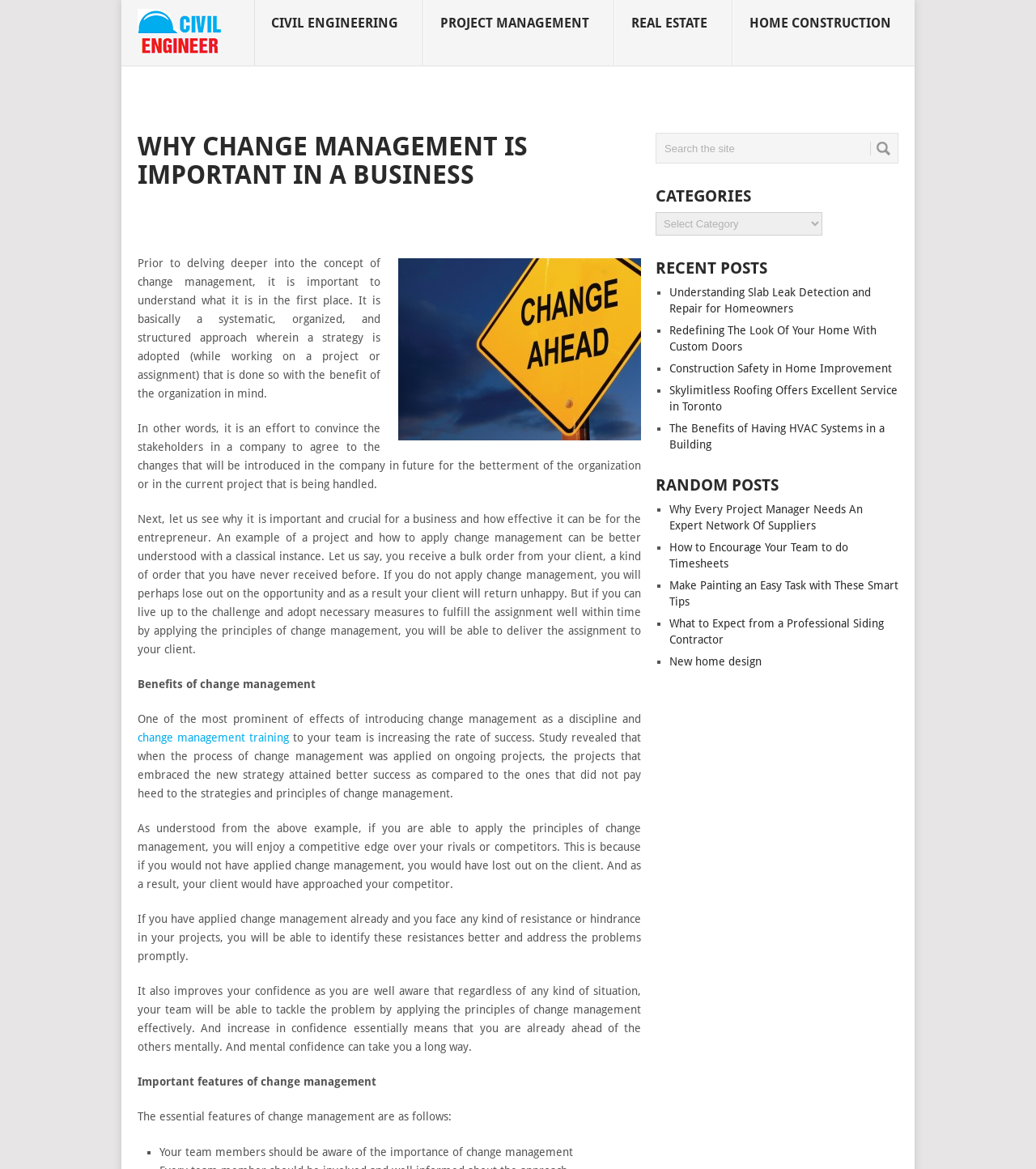Please find the bounding box coordinates of the element that must be clicked to perform the given instruction: "read about texturing services". The coordinates should be four float numbers from 0 to 1, i.e., [left, top, right, bottom].

None